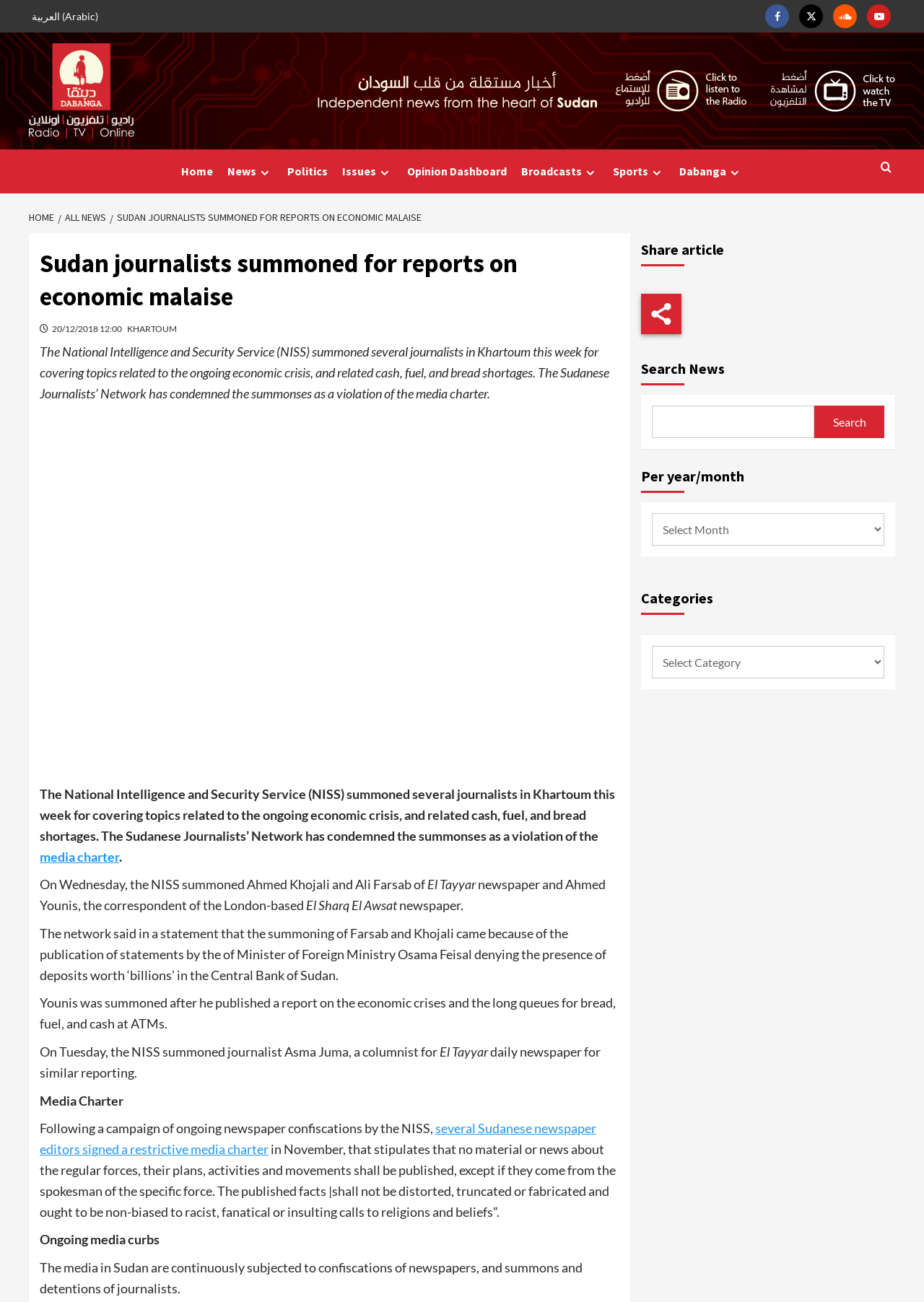What is the name of the radio station?
Analyze the image and deliver a detailed answer to the question.

I found the answer by looking at the top-left corner of the webpage, where the logo and name of the radio station are displayed.